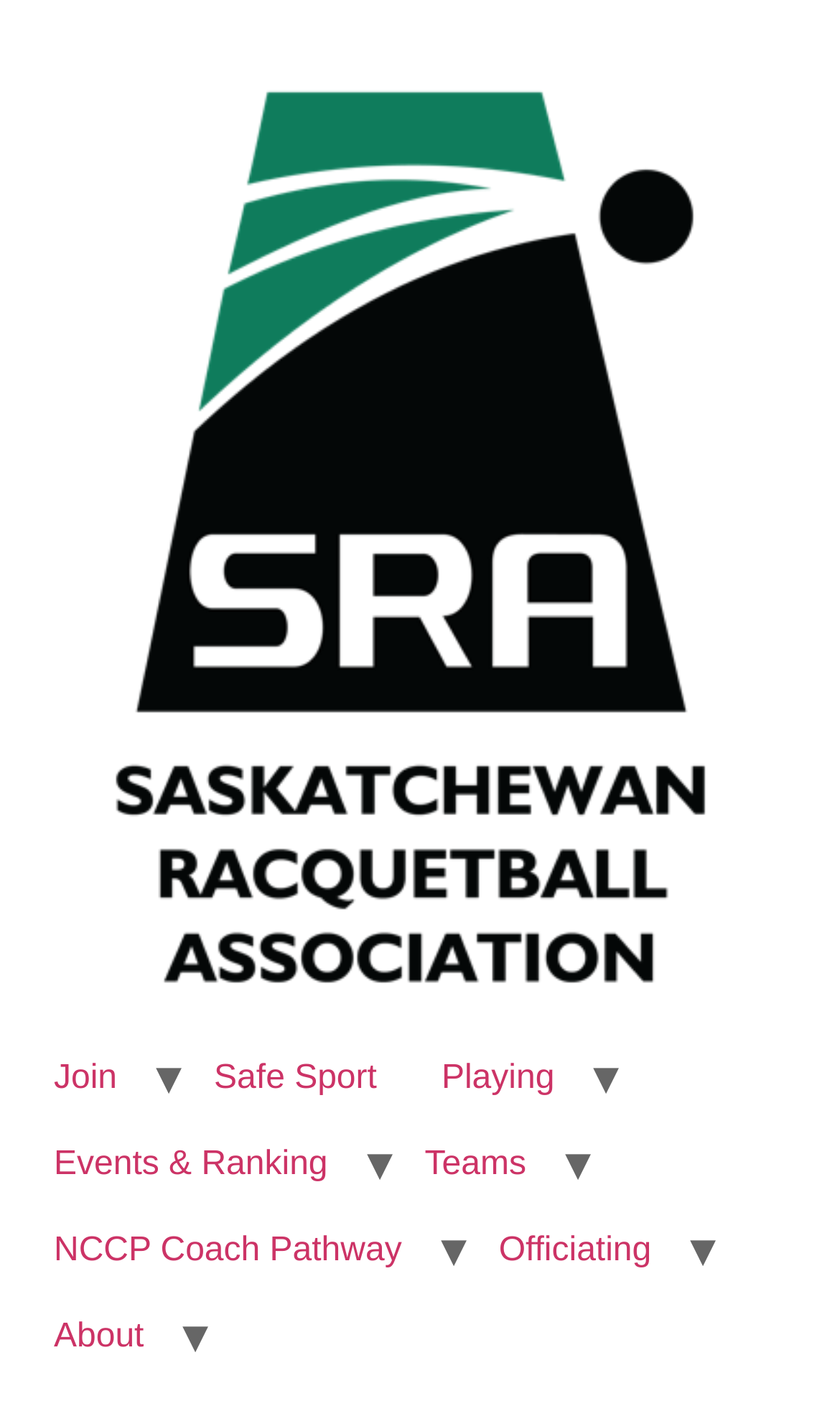Identify and generate the primary title of the webpage.

Registration is Open for Provincials!